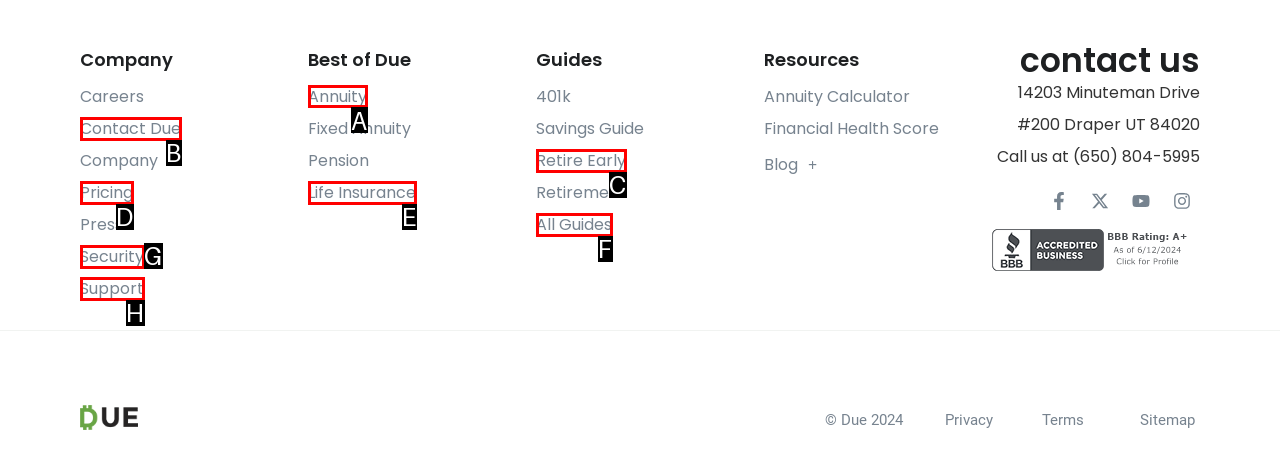Which UI element should you click on to achieve the following task: View Annuity? Provide the letter of the correct option.

A